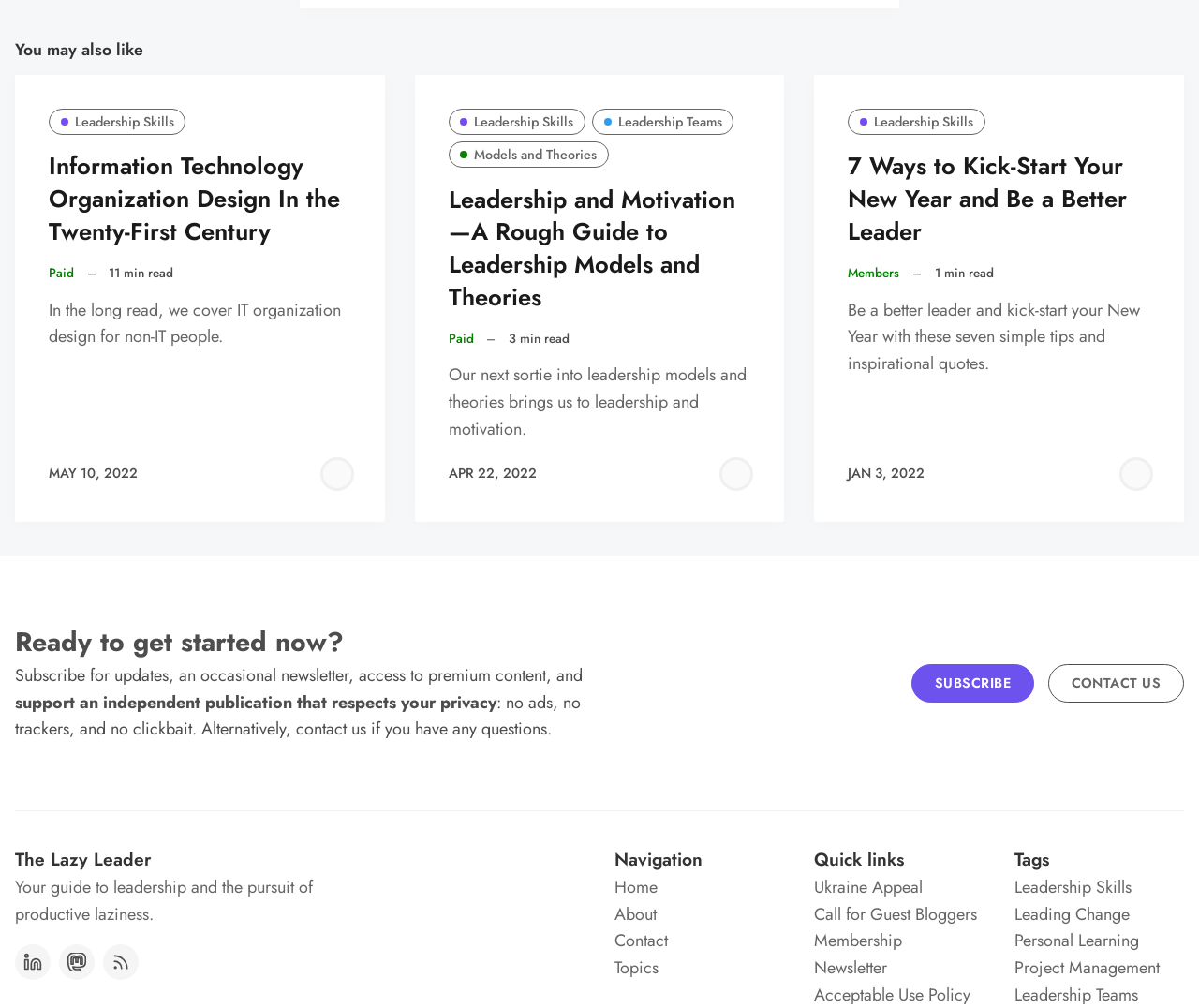What is the purpose of the 'Subscribe' button?
Carefully examine the image and provide a detailed answer to the question.

I found the purpose of the 'Subscribe' button by looking at the surrounding text elements, which mention getting updates, access to premium content, and supporting an independent publication.